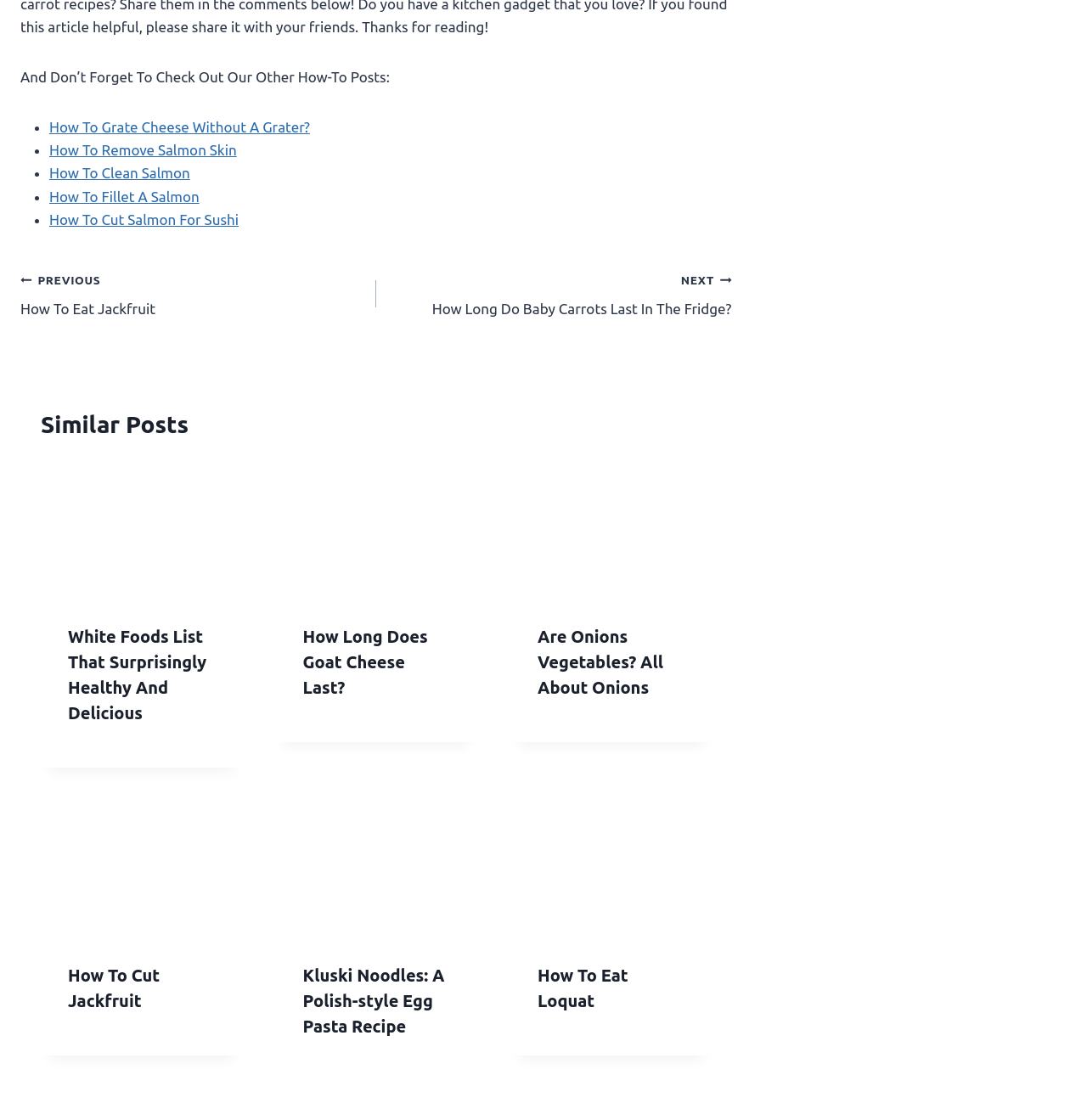Is there a previous post?
Provide a one-word or short-phrase answer based on the image.

Yes